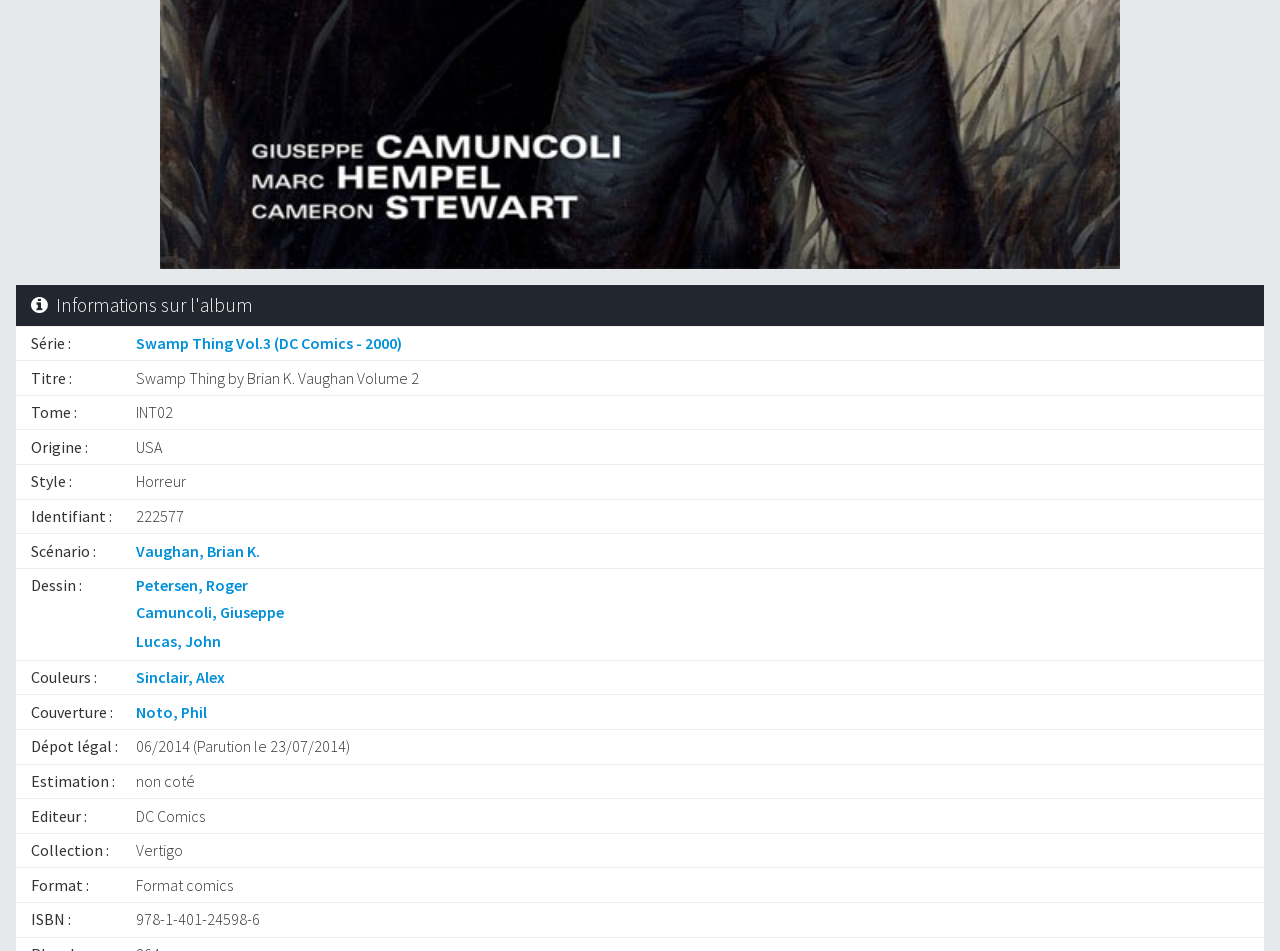Carefully observe the image and respond to the question with a detailed answer:
What is the format of the comic book?

I found the format of the comic book by looking at the StaticText element with the text 'Format :' and its corresponding value 'Format comics'.